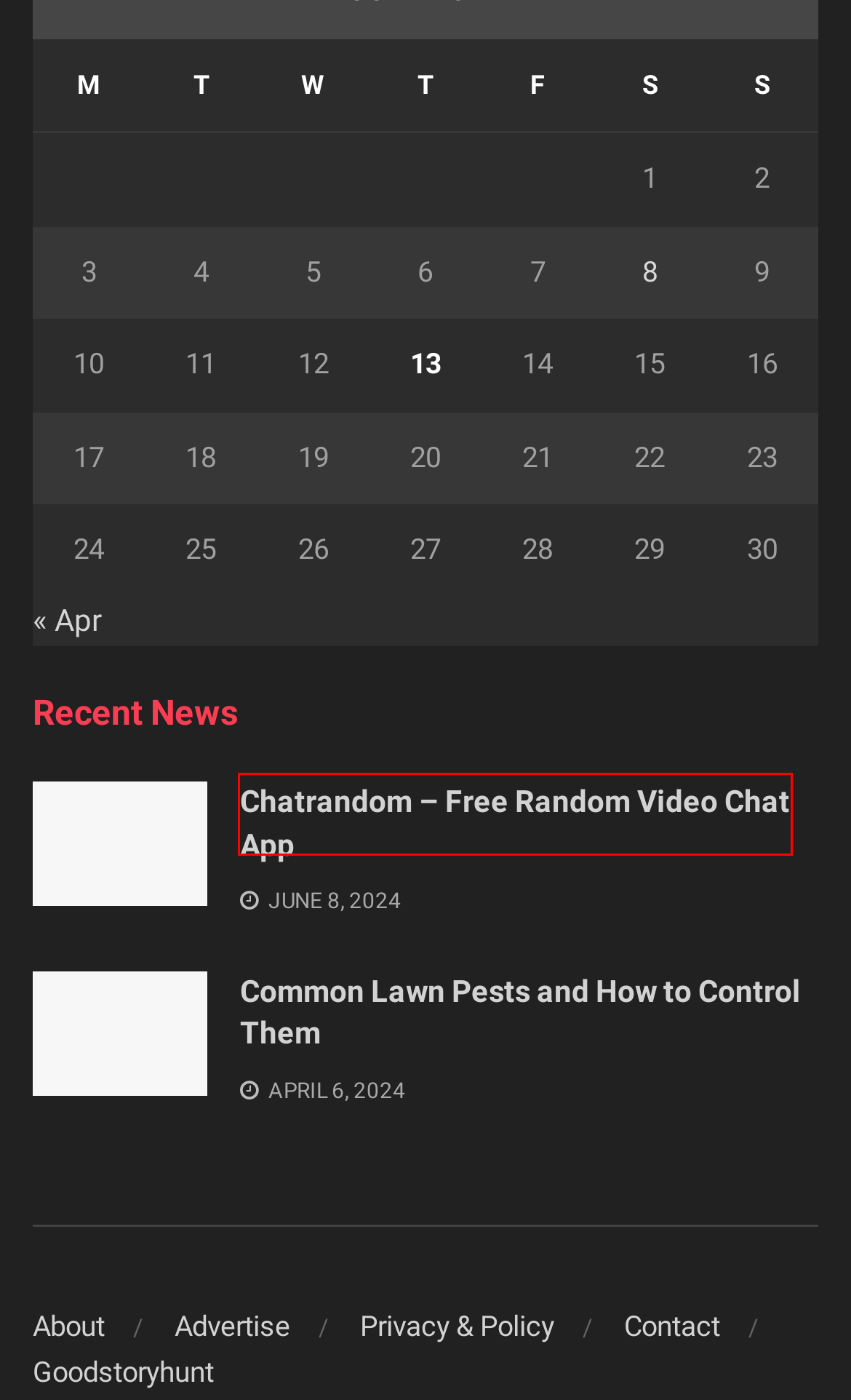You are presented with a screenshot of a webpage containing a red bounding box around a particular UI element. Select the best webpage description that matches the new webpage after clicking the element within the bounding box. Here are the candidates:
A. 5 mistakes people make while buying a new phone
B. Peter, Author at
C. Webtoon XYZ
D. FAA Defends "Self-Certifying" Policy for Plane Manufacturers After Boeing Crashes
E. The best hack for The Color Prediction Game
F. KPKTOTO: Situs Togel Toto Online Aman dan Mobile Friendly
G. How Castor Oil Massage Can Help Treat Erectile Dysfunction
H. Chatrandom - Free Random Video Chat App

H